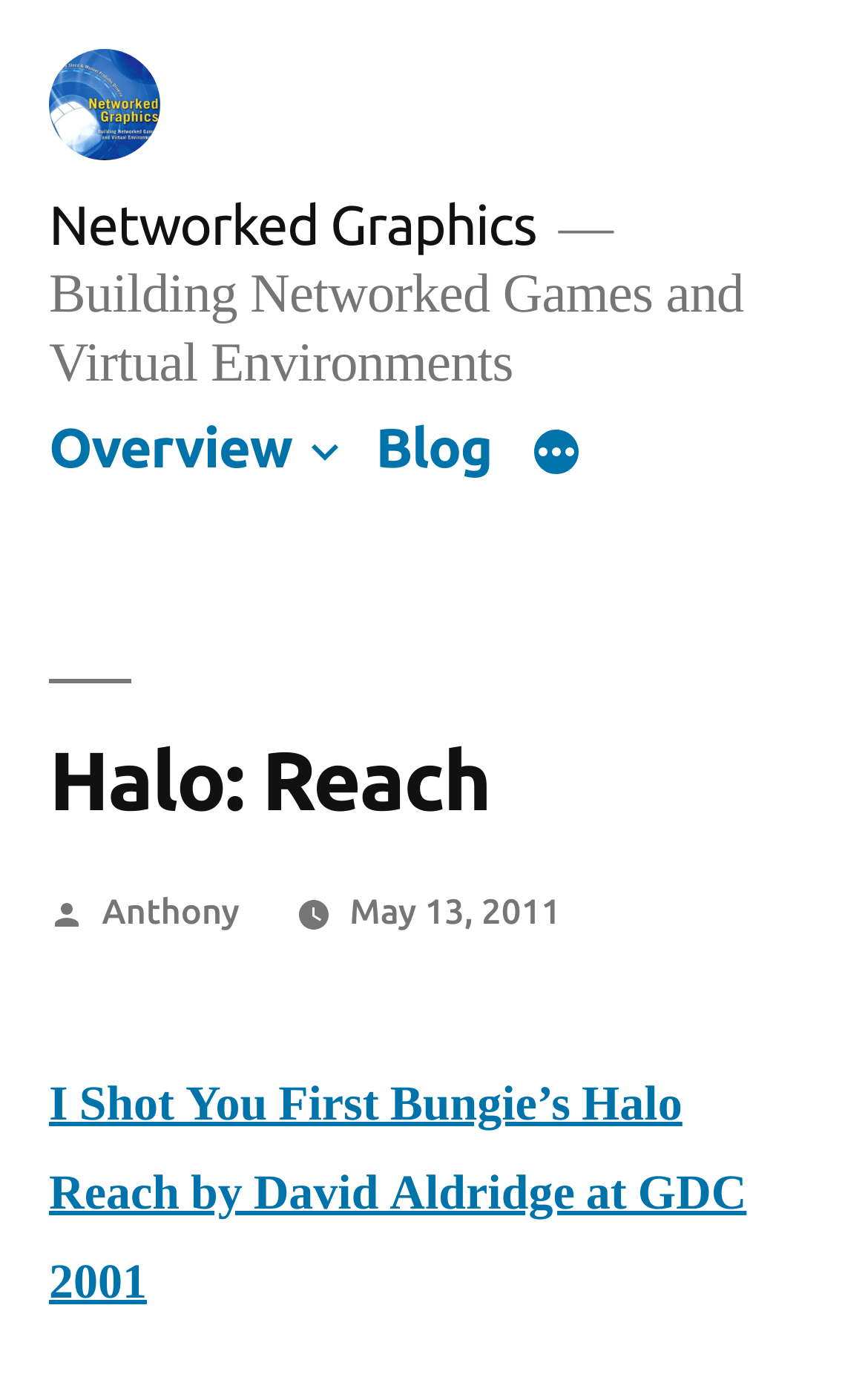Use a single word or phrase to answer this question: 
What is the date of the article?

May 13, 2011